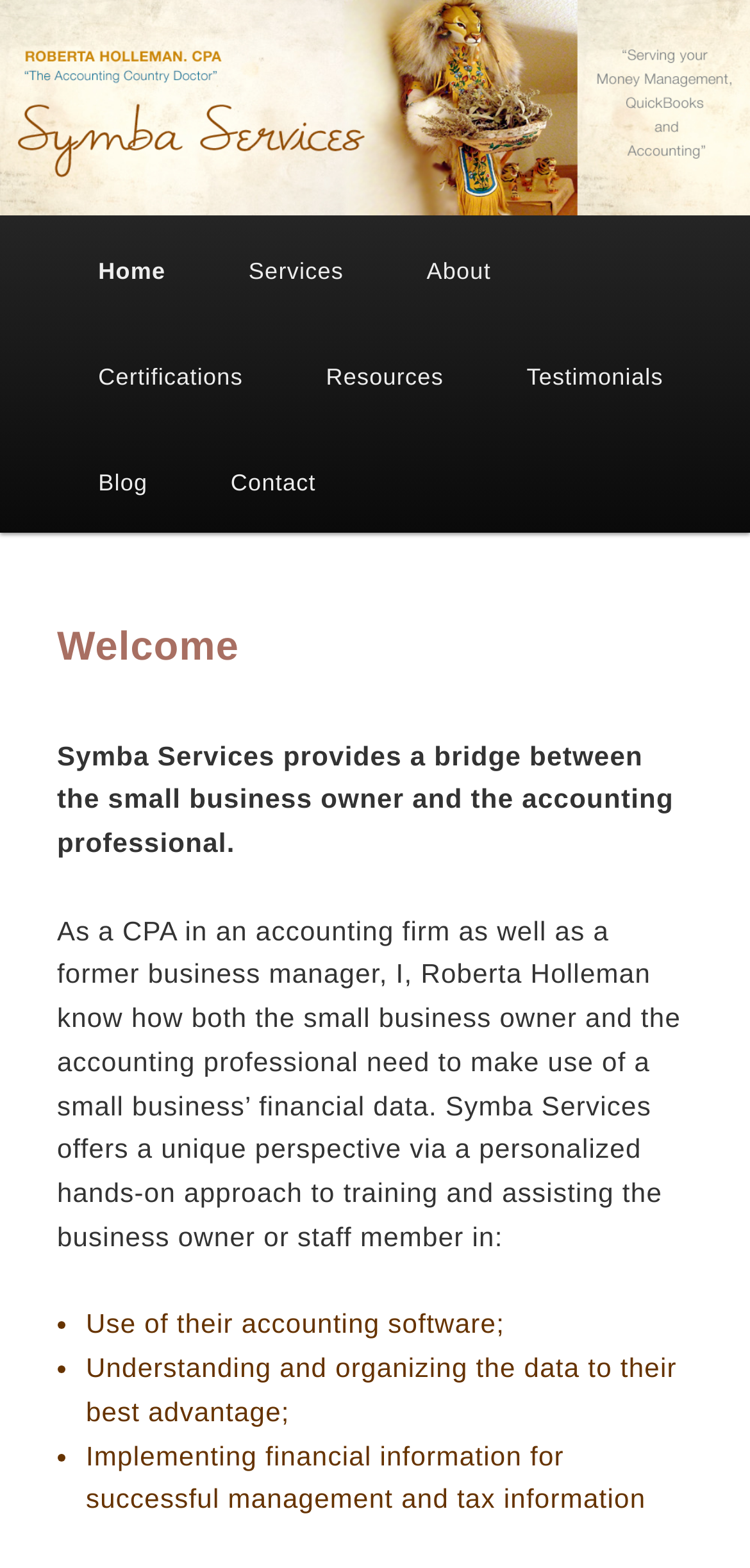Using the provided element description: "Symba Services", identify the bounding box coordinates. The coordinates should be four floats between 0 and 1 in the order [left, top, right, bottom].

[0.076, 0.096, 0.563, 0.129]